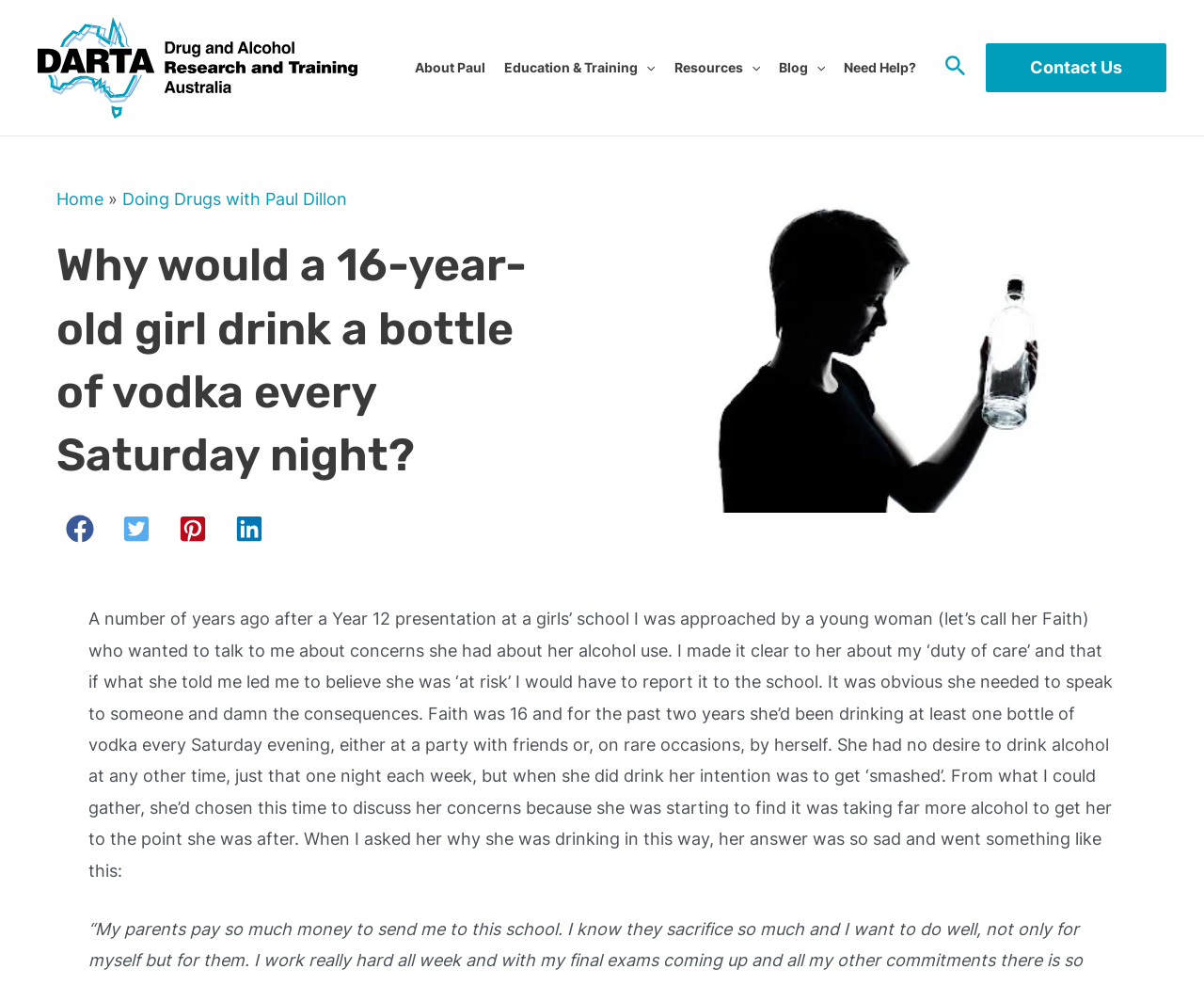Determine the bounding box coordinates of the UI element that matches the following description: "(724) 743-4500". The coordinates should be four float numbers between 0 and 1 in the format [left, top, right, bottom].

None